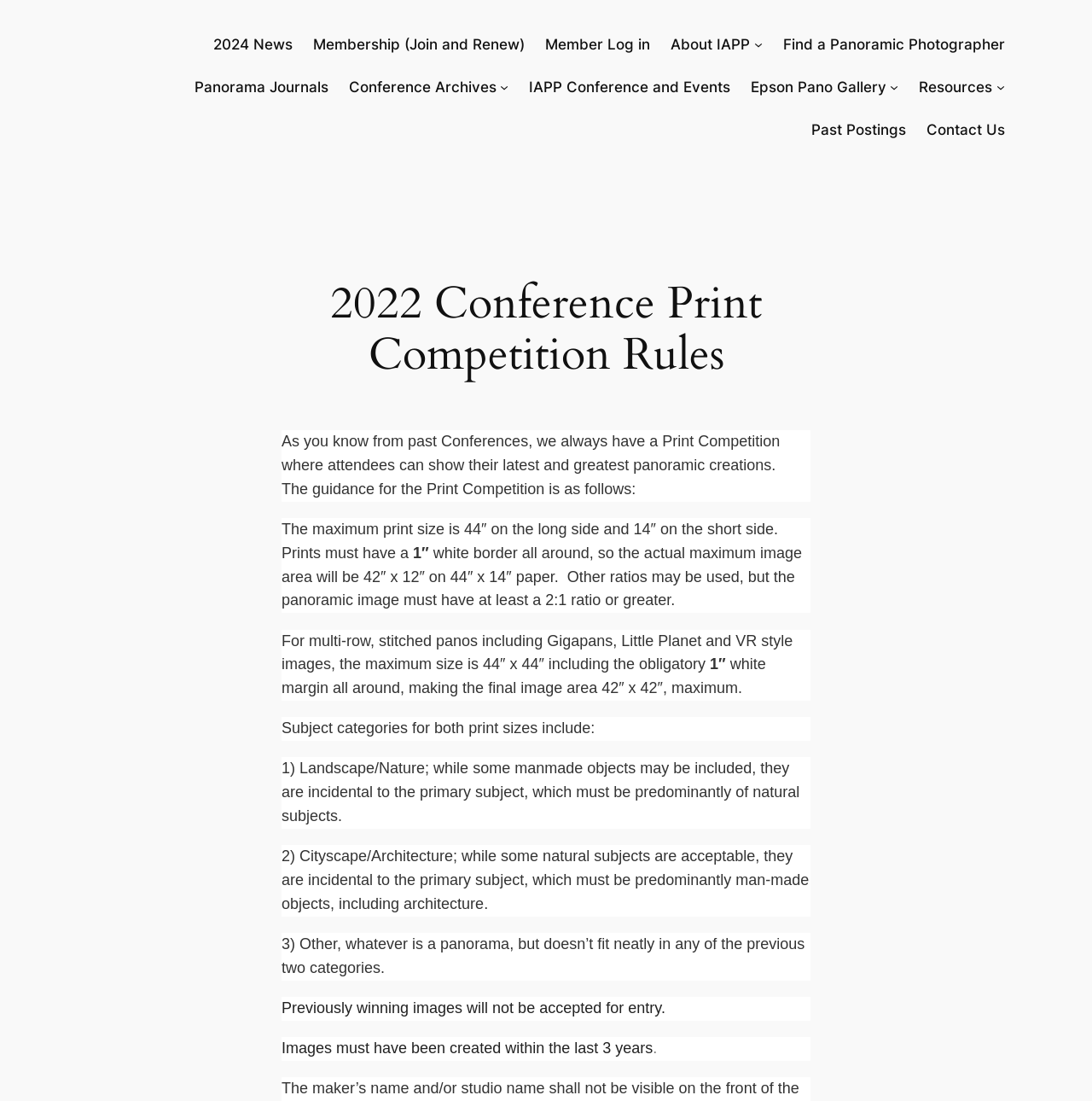Given the element description: "aria-label="Toggle navigation"", predict the bounding box coordinates of the UI element it refers to, using four float numbers between 0 and 1, i.e., [left, top, right, bottom].

None